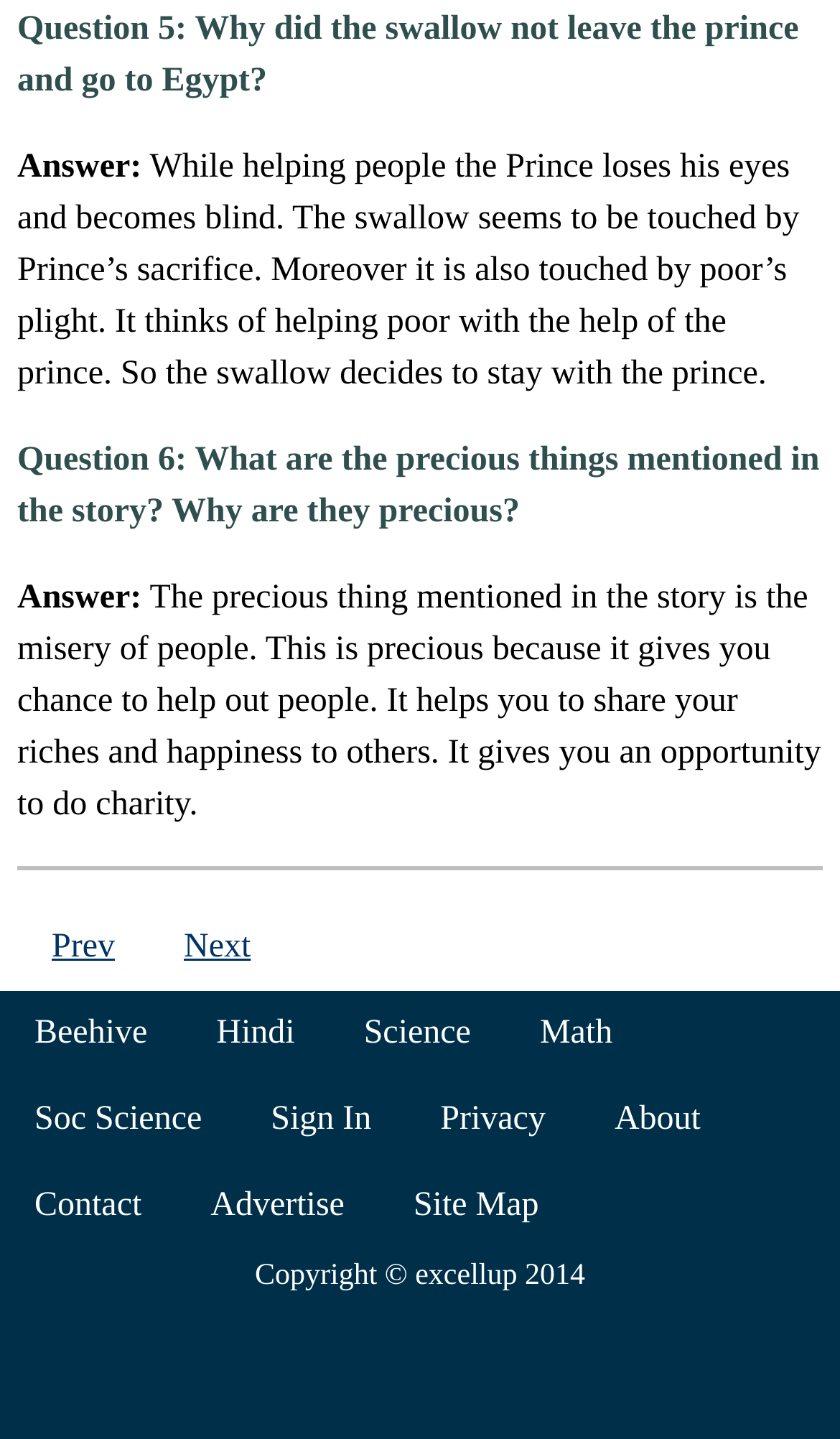Please specify the coordinates of the bounding box for the element that should be clicked to carry out this instruction: "go to next question". The coordinates must be four float numbers between 0 and 1, formatted as [left, top, right, bottom].

[0.219, 0.645, 0.299, 0.67]